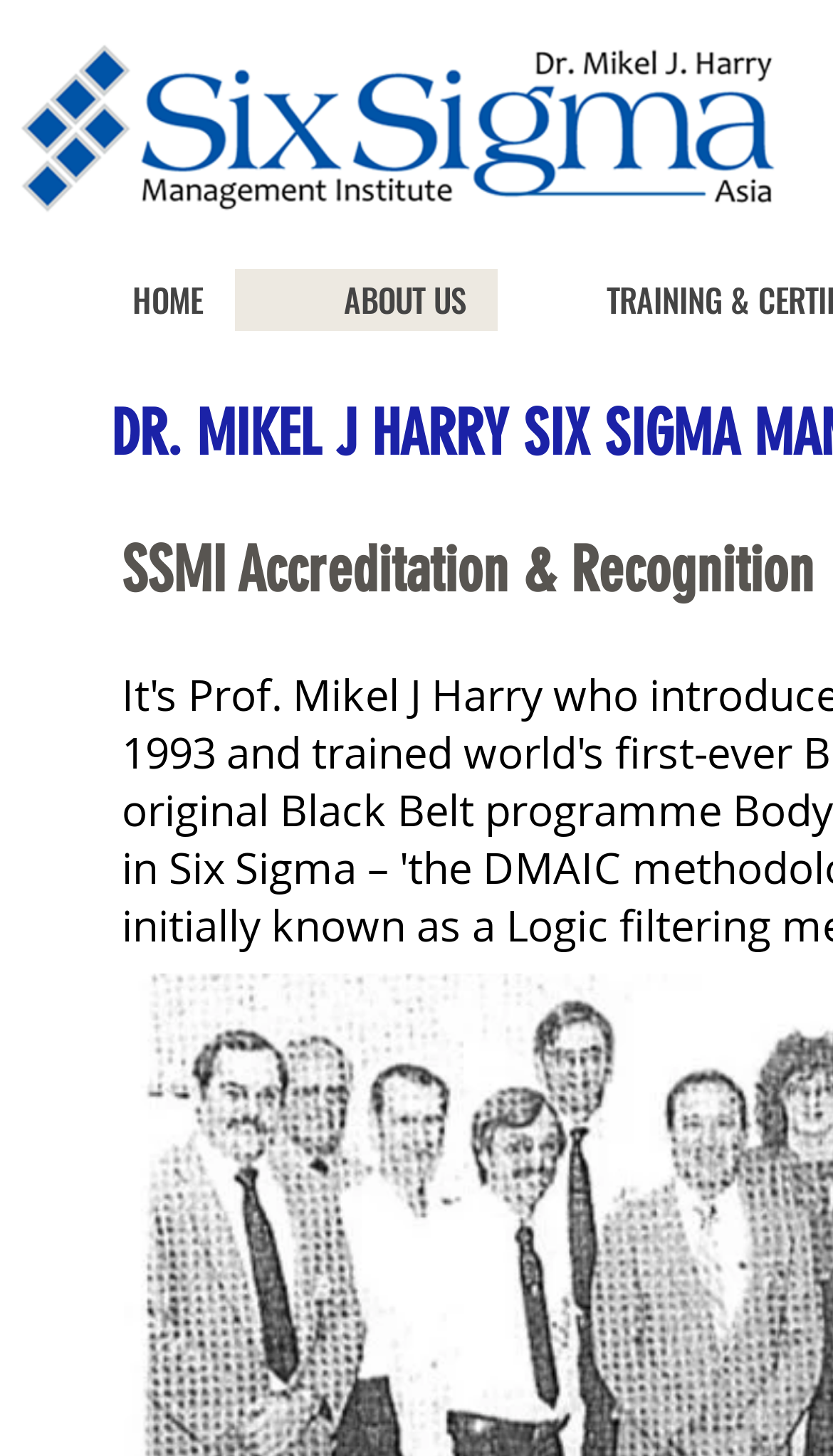Please answer the following question using a single word or phrase: 
What is the current page about?

SSMI Accreditation & Recognition